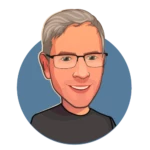What is the team's focus?
Answer the question with a single word or phrase, referring to the image.

Travel resources and insights